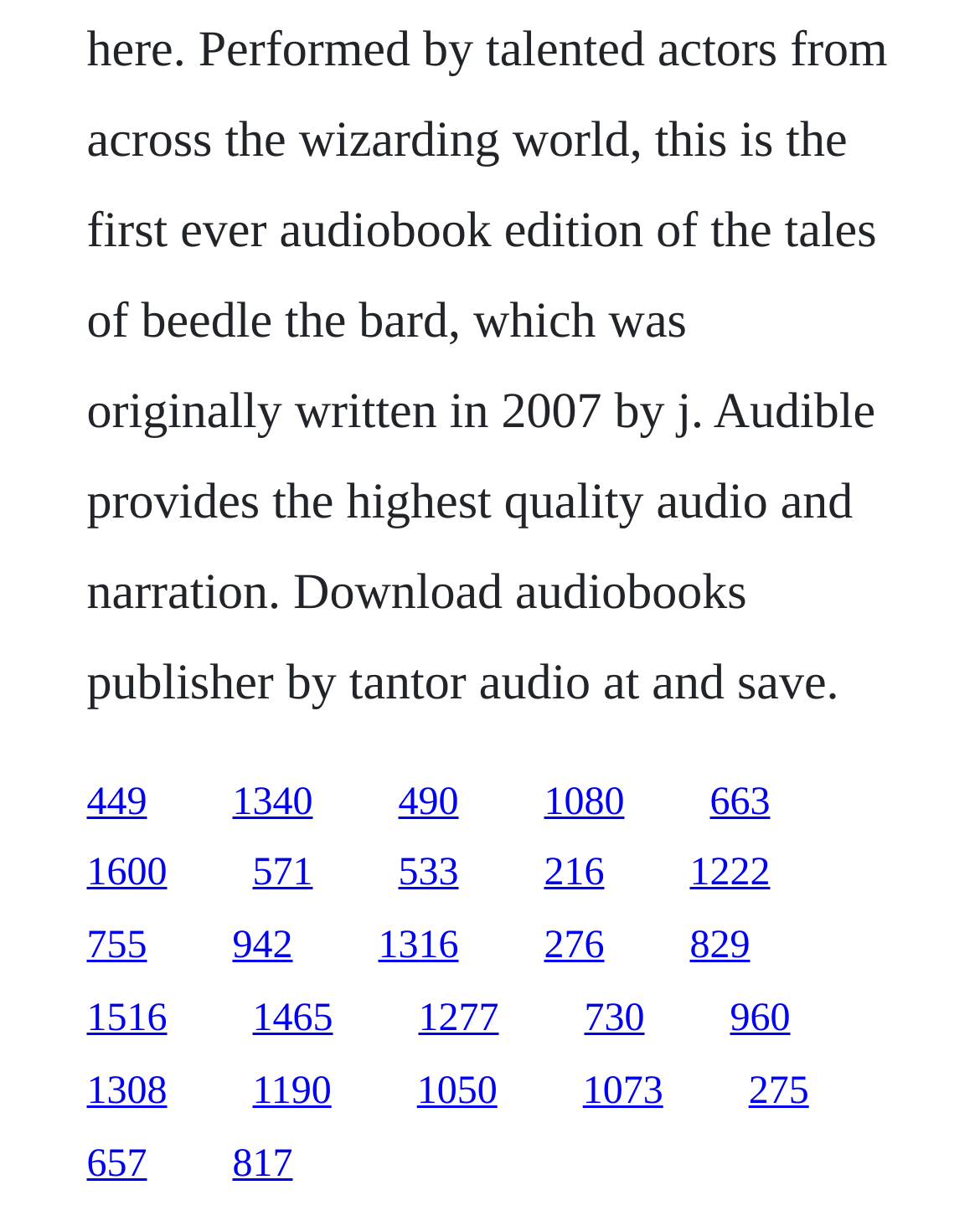Provide the bounding box coordinates for the UI element described in this sentence: "1600". The coordinates should be four float values between 0 and 1, i.e., [left, top, right, bottom].

[0.088, 0.698, 0.171, 0.733]